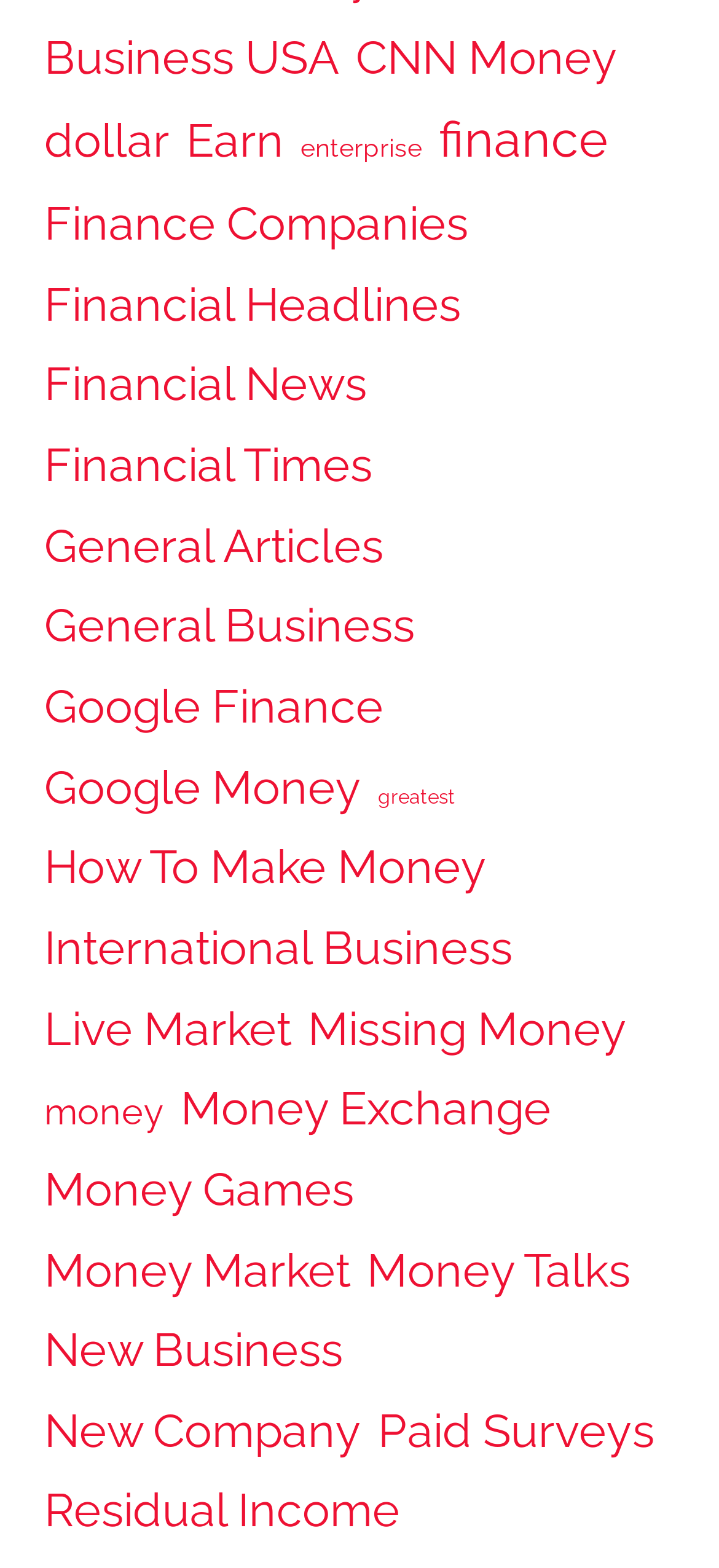Please determine the bounding box coordinates of the area that needs to be clicked to complete this task: 'Learn about Google Finance'. The coordinates must be four float numbers between 0 and 1, formatted as [left, top, right, bottom].

[0.062, 0.425, 0.533, 0.477]